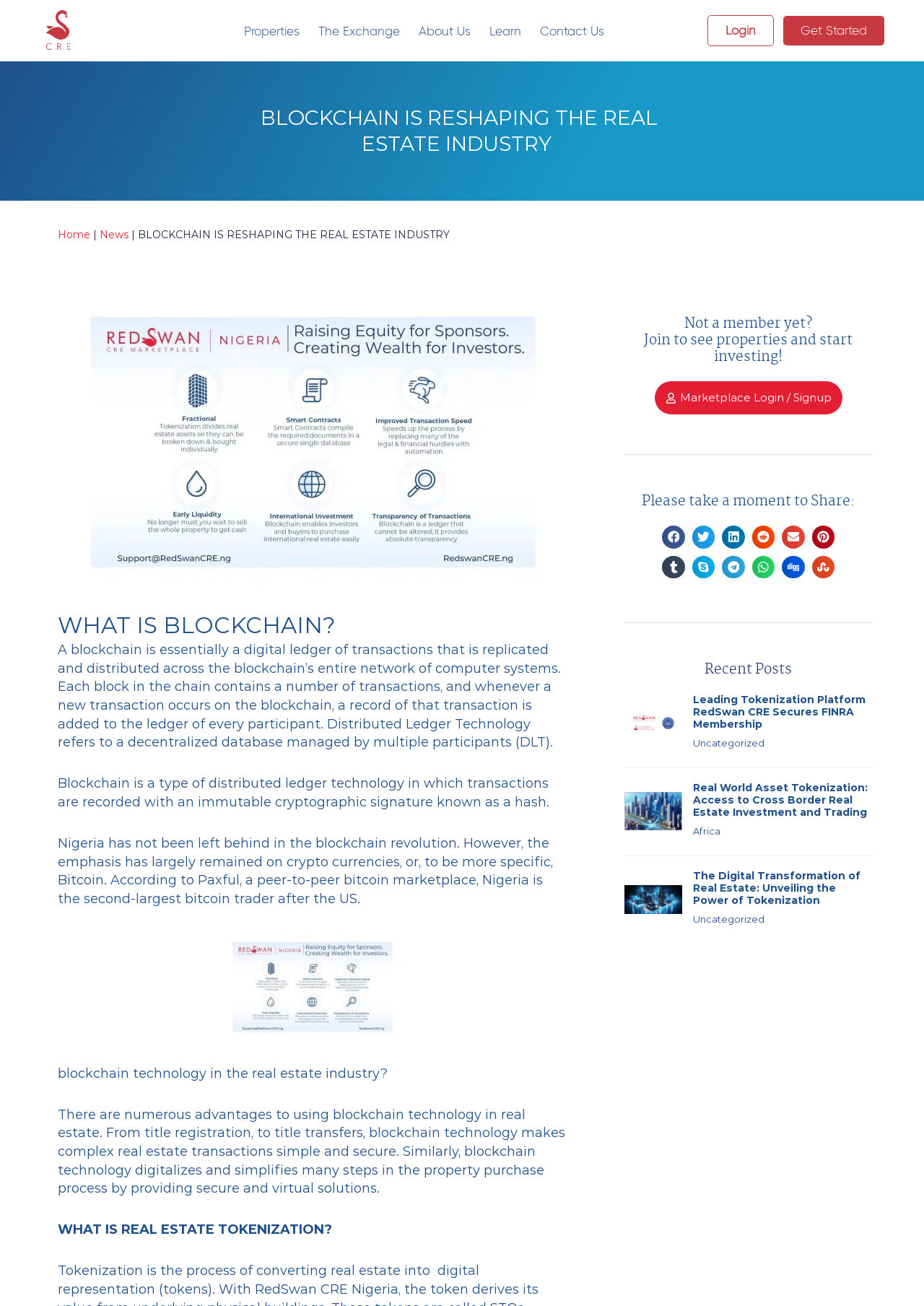What is the topic of the recent post?
Using the details shown in the screenshot, provide a comprehensive answer to the question.

The recent post on the webpage is about tokenization, specifically 'Leading Tokenization Platform RedSwan CRE Secures FINRA Membership'. This is indicated by the link element with the description 'Leading Tokenization Platform RedSwan CRE Secures FINRA Membership'.